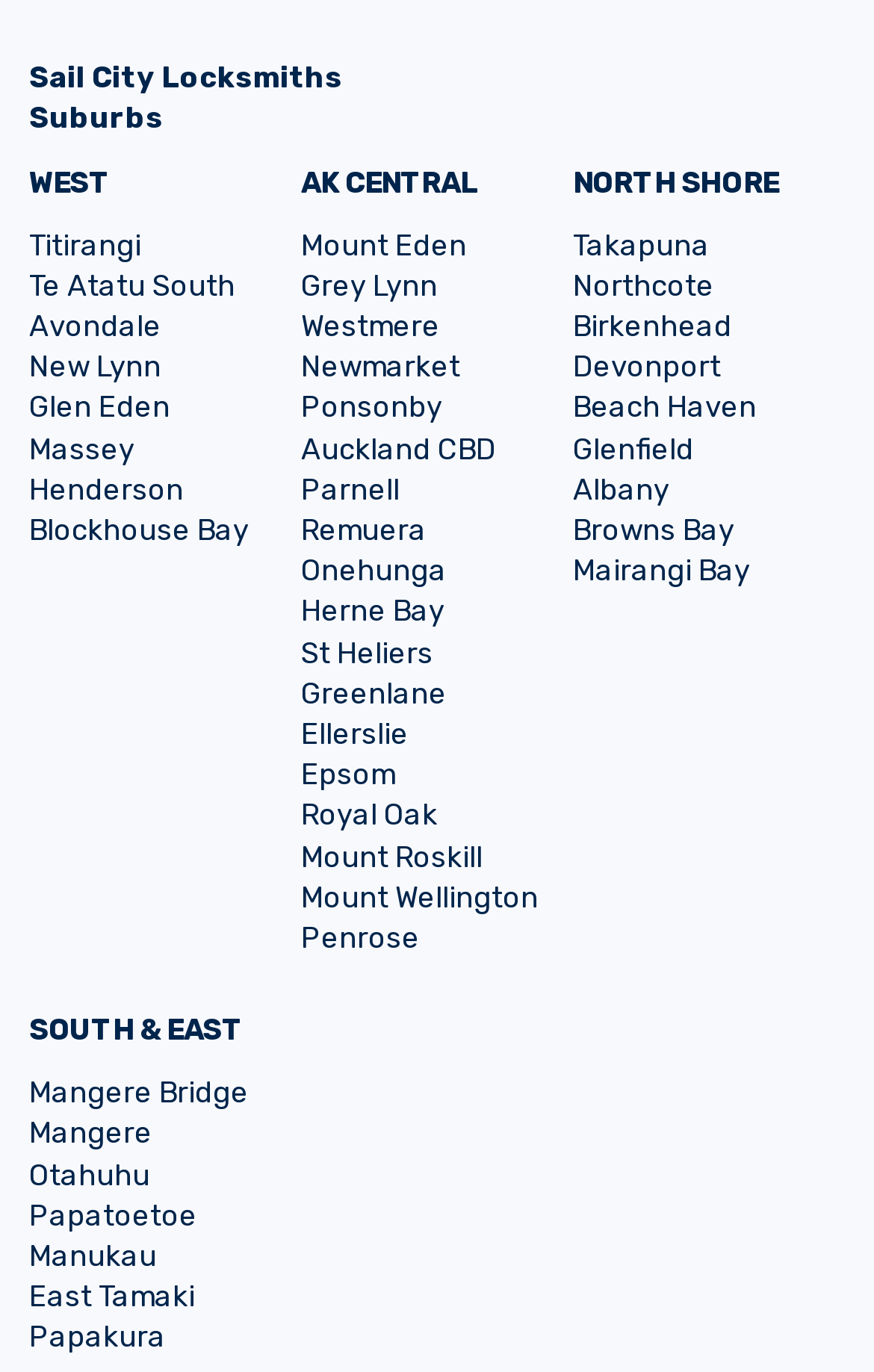Determine the bounding box coordinates of the clickable element necessary to fulfill the instruction: "View Mount Eden". Provide the coordinates as four float numbers within the 0 to 1 range, i.e., [left, top, right, bottom].

[0.344, 0.166, 0.534, 0.191]